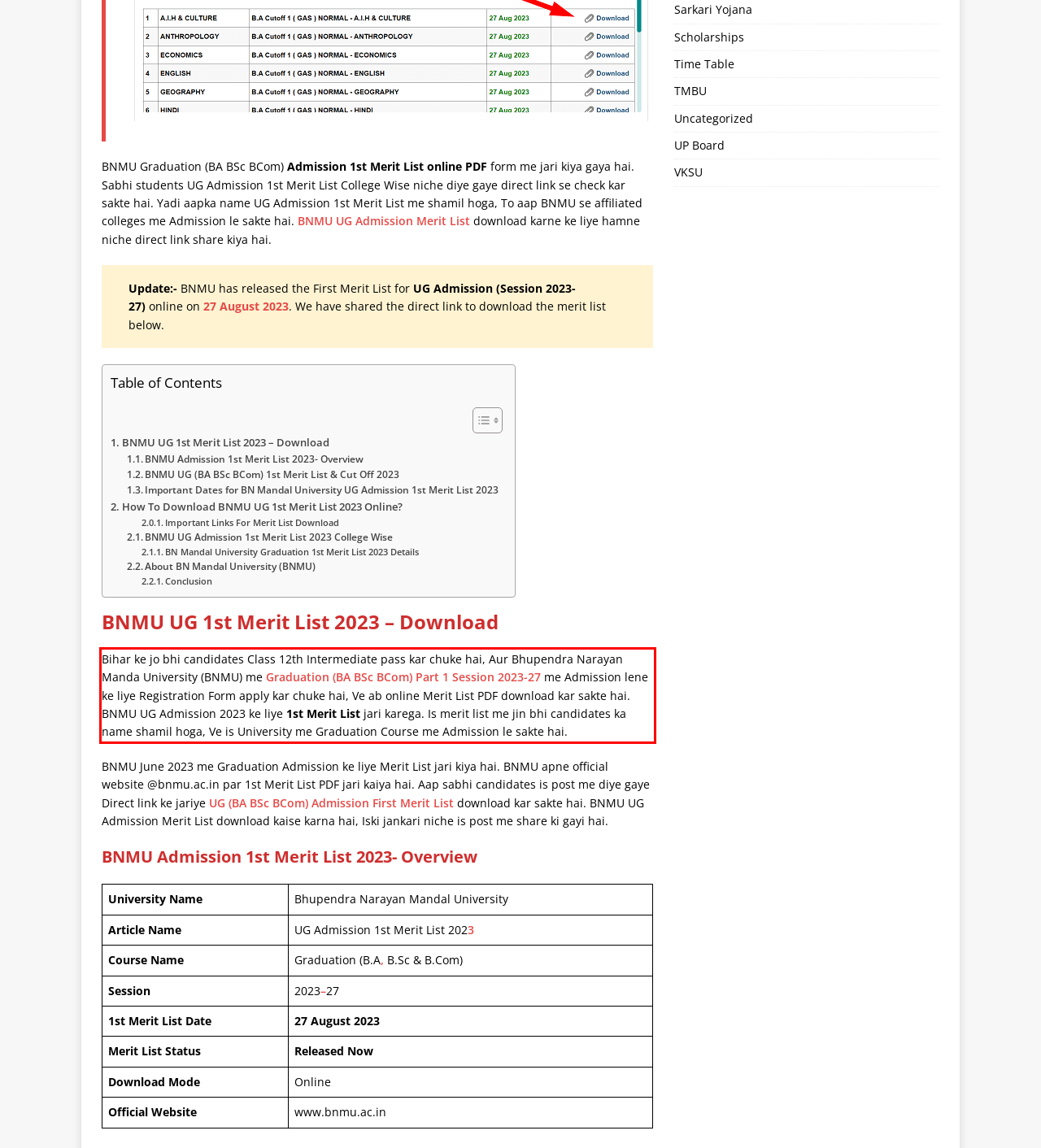Perform OCR on the text inside the red-bordered box in the provided screenshot and output the content.

Bihar ke jo bhi candidates Class 12th Intermediate pass kar chuke hai, Aur Bhupendra Narayan Manda University (BNMU) me Graduation (BA BSc BCom) Part 1 Session 2023-27 me Admission lene ke liye Registration Form apply kar chuke hai, Ve ab online Merit List PDF download kar sakte hai. BNMU UG Admission 2023 ke liye 1st Merit List jari karega. Is merit list me jin bhi candidates ka name shamil hoga, Ve is University me Graduation Course me Admission le sakte hai.